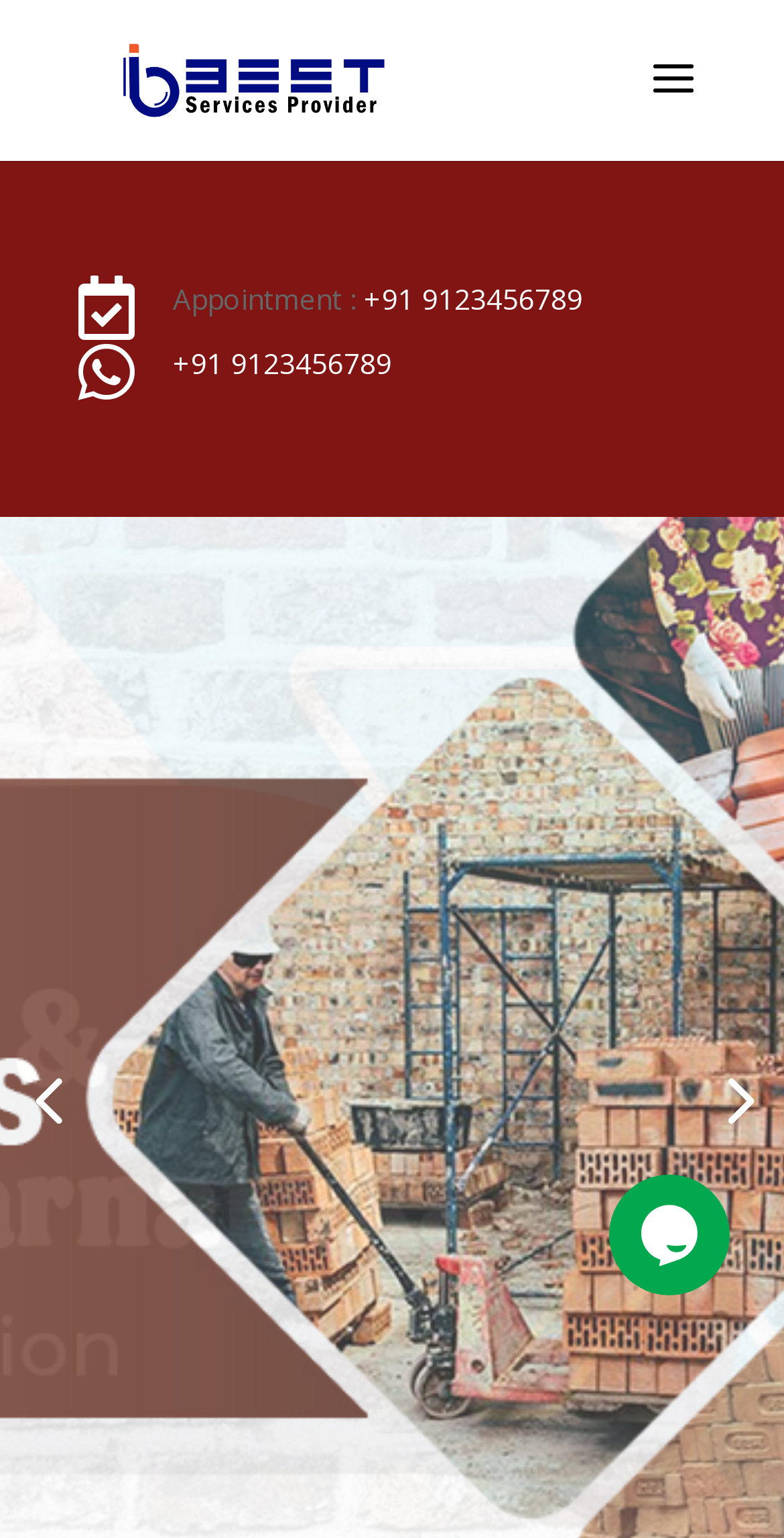Provide the bounding box coordinates of the HTML element described as: "alt="Best Services Provider"". The bounding box coordinates should be four float numbers between 0 and 1, i.e., [left, top, right, bottom].

[0.11, 0.038, 0.51, 0.062]